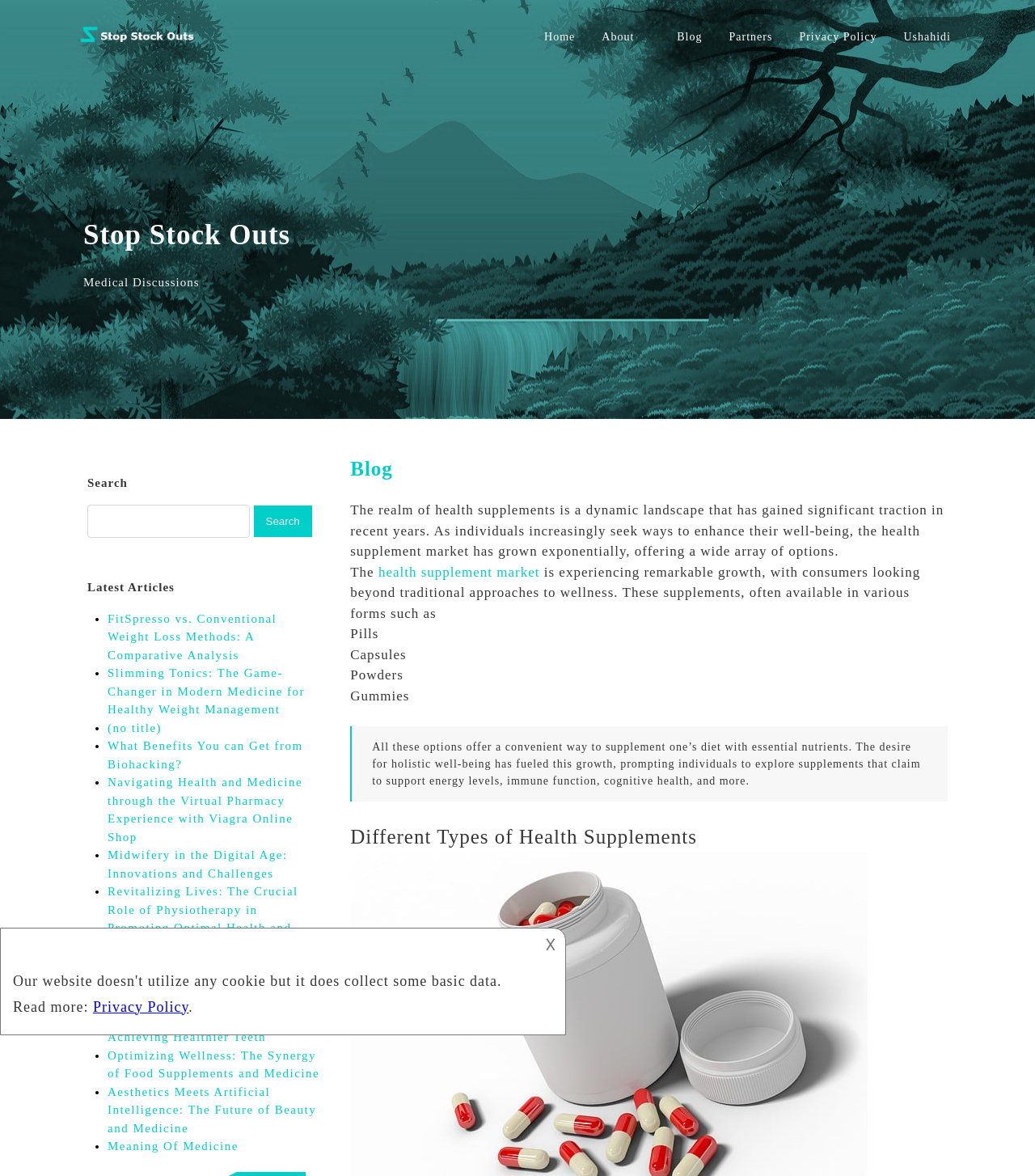Please determine the bounding box coordinates of the element's region to click in order to carry out the following instruction: "Read the article 'FitSpresso vs. Conventional Weight Loss Methods: A Comparative Analysis'". The coordinates should be four float numbers between 0 and 1, i.e., [left, top, right, bottom].

[0.104, 0.52, 0.267, 0.562]